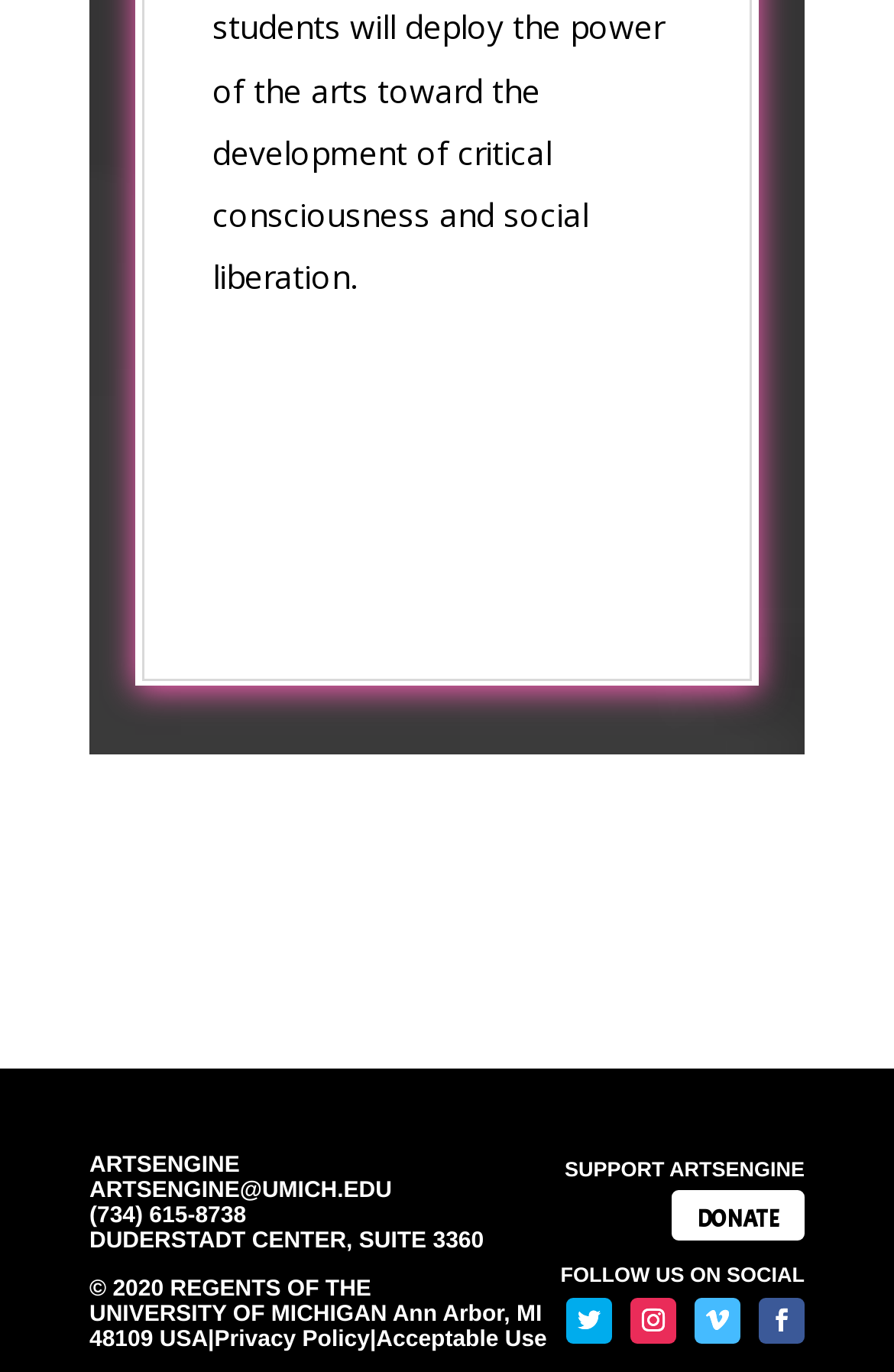Using the provided element description "DONATE", determine the bounding box coordinates of the UI element.

[0.751, 0.867, 0.9, 0.903]